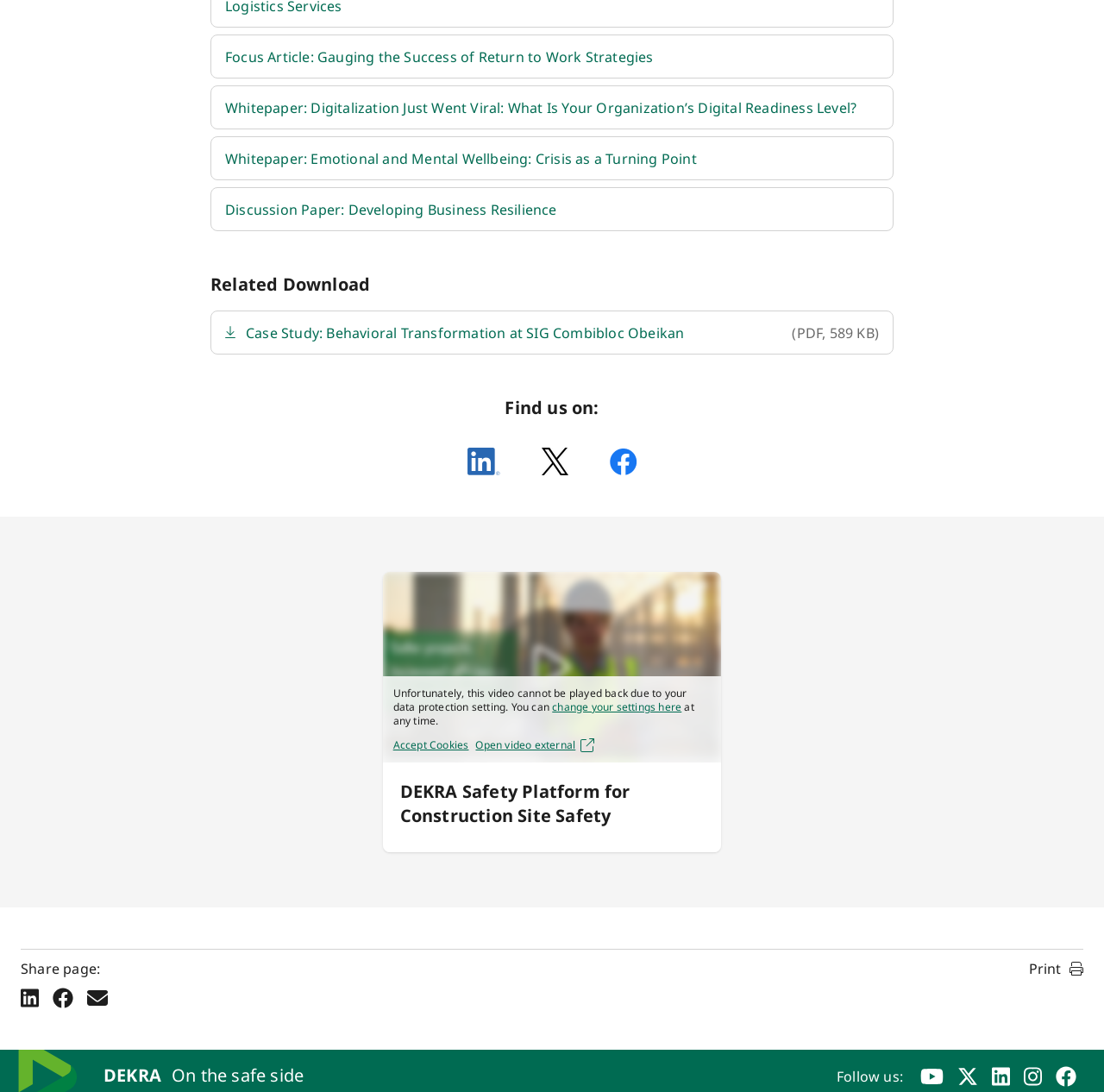Identify the bounding box coordinates of the part that should be clicked to carry out this instruction: "Print the page".

[0.932, 0.877, 0.981, 0.896]